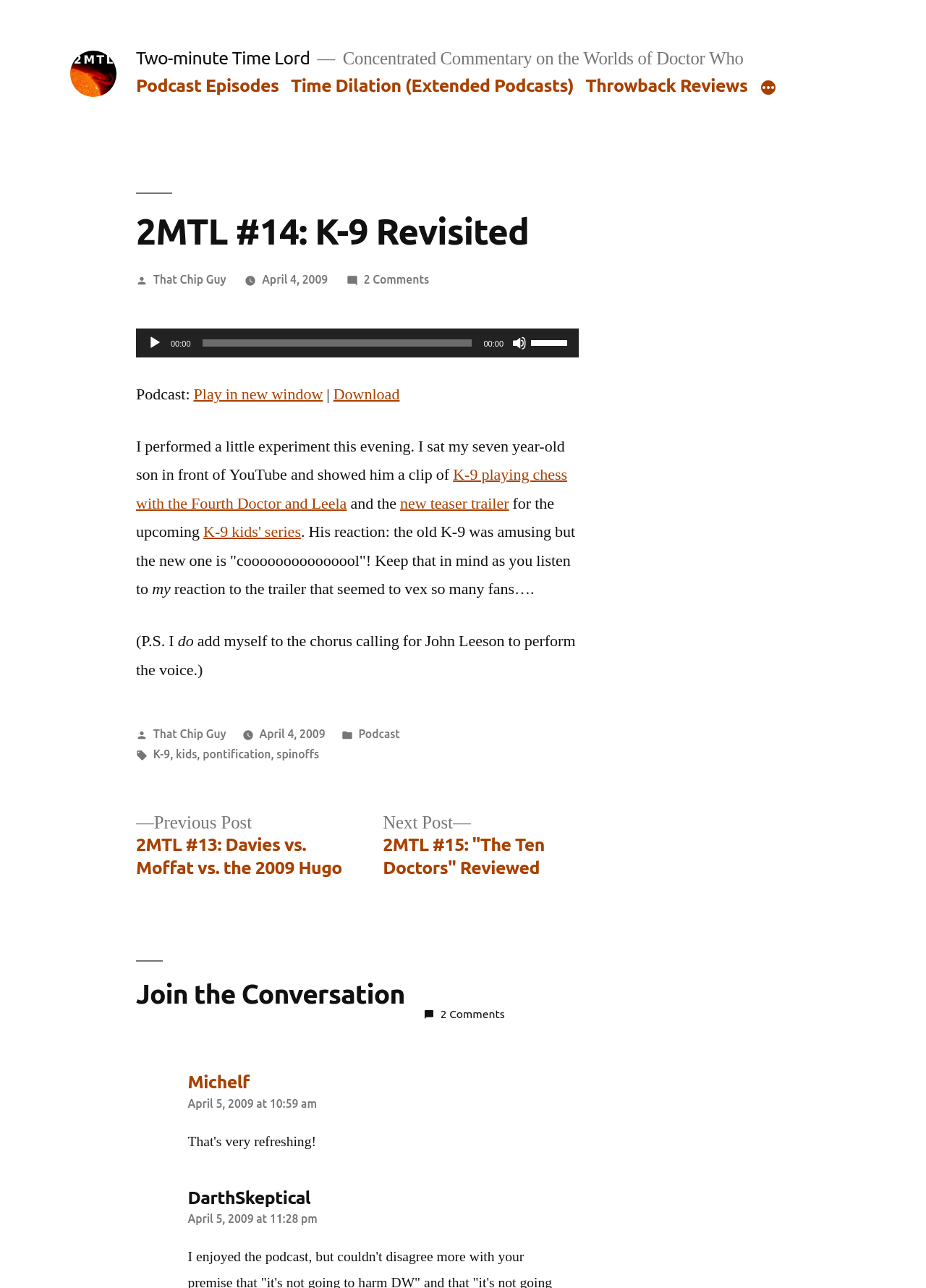Give a concise answer using one word or a phrase to the following question:
What is the name of the podcast?

Two-minute Time Lord